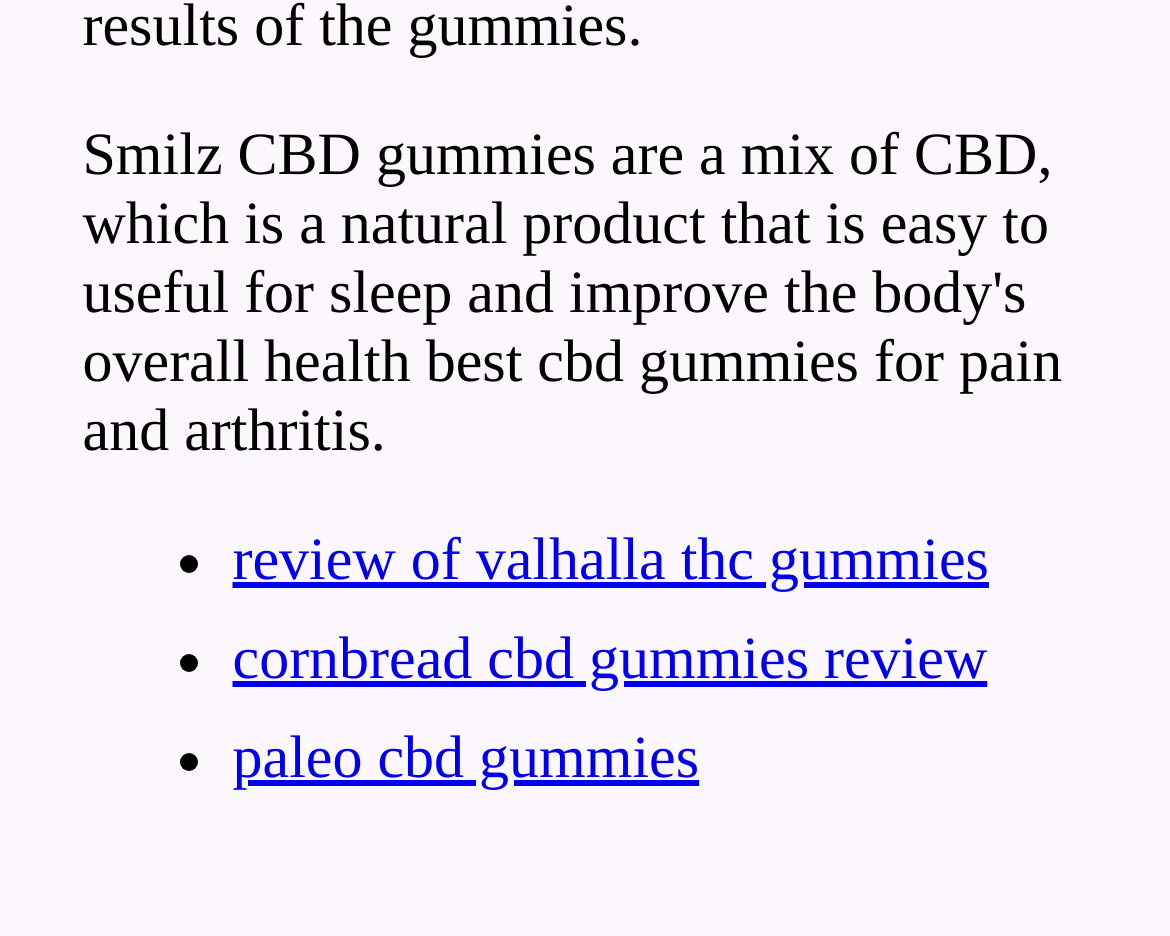Give a concise answer using only one word or phrase for this question:
What is the second review about?

Cornbread CBD Gummies